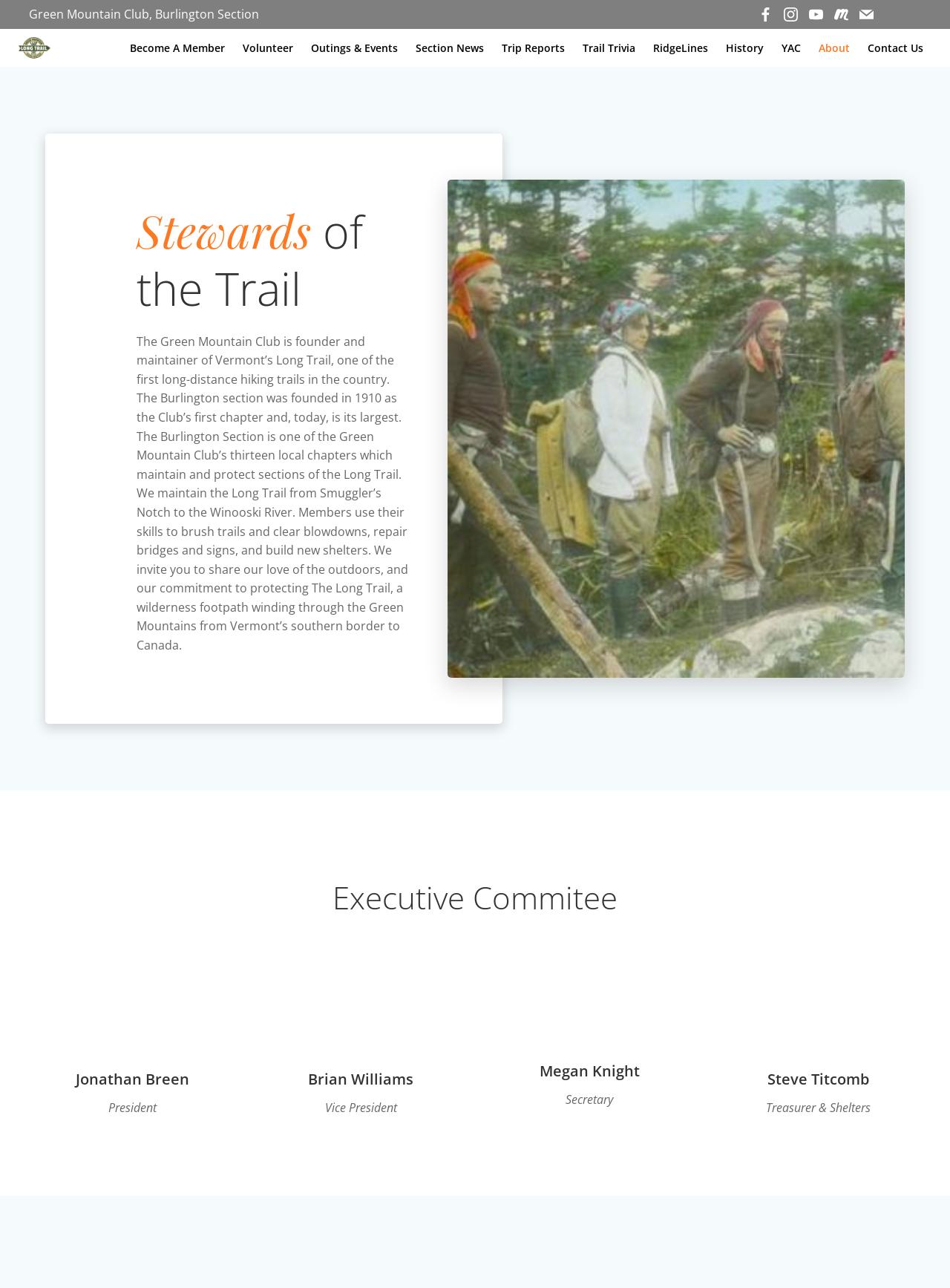What is the copyright year of the webpage?
From the details in the image, answer the question comprehensively.

The copyright year can be found at the bottom of the webpage in the static text element '©2022 Green Mountain Club, Burlington Section'.